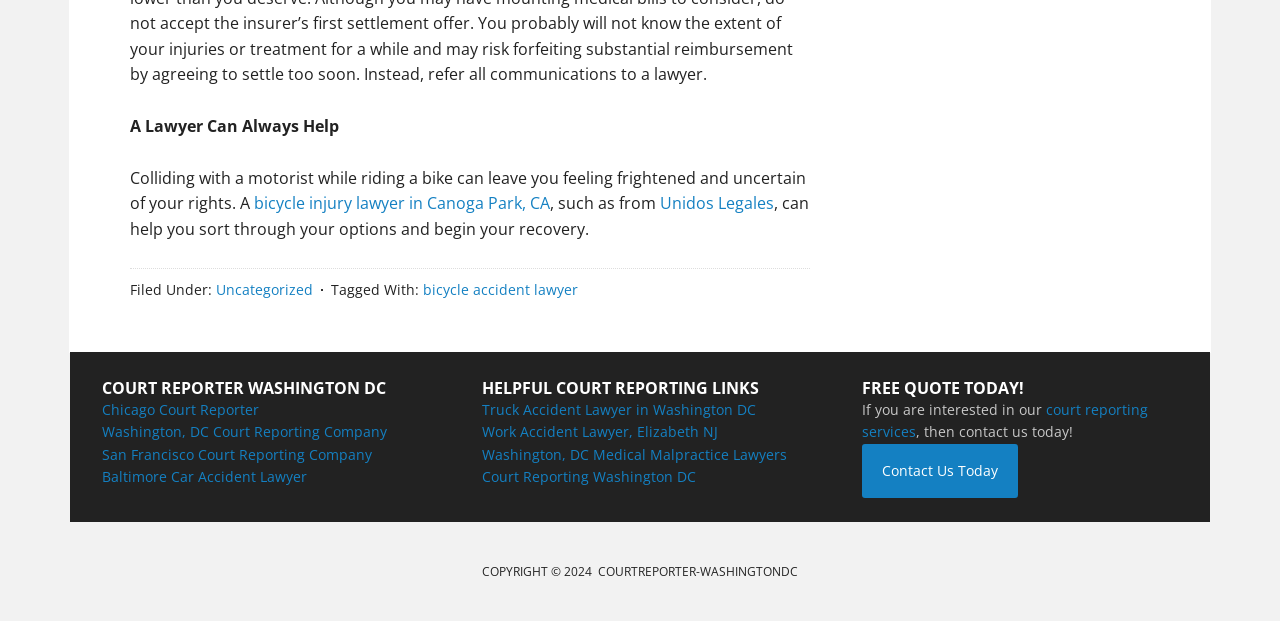What is the action encouraged in the 'FREE QUOTE TODAY!' section?
Use the screenshot to answer the question with a single word or phrase.

Contact us today